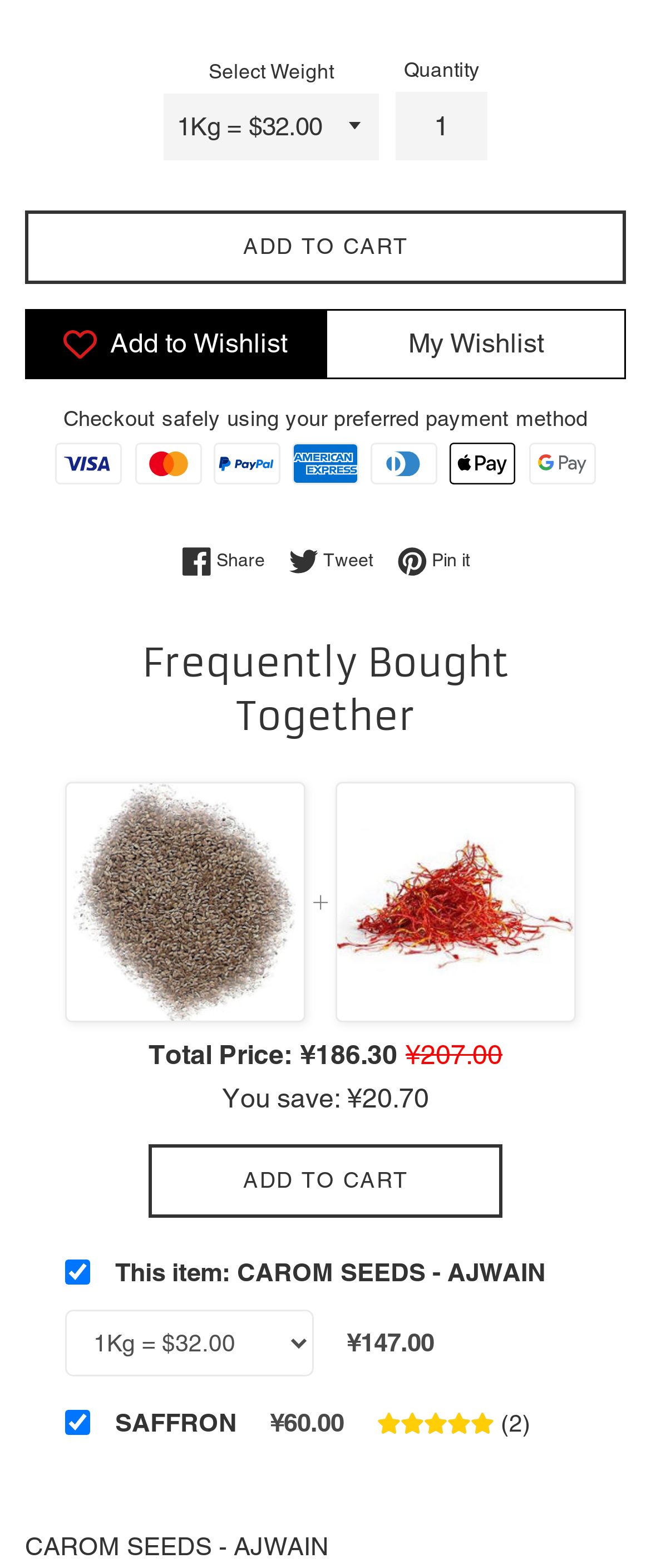Please identify the bounding box coordinates of the clickable area that will fulfill the following instruction: "Click CAROM SEEDS - AJWAIN". The coordinates should be in the format of four float numbers between 0 and 1, i.e., [left, top, right, bottom].

[0.1, 0.499, 0.469, 0.652]